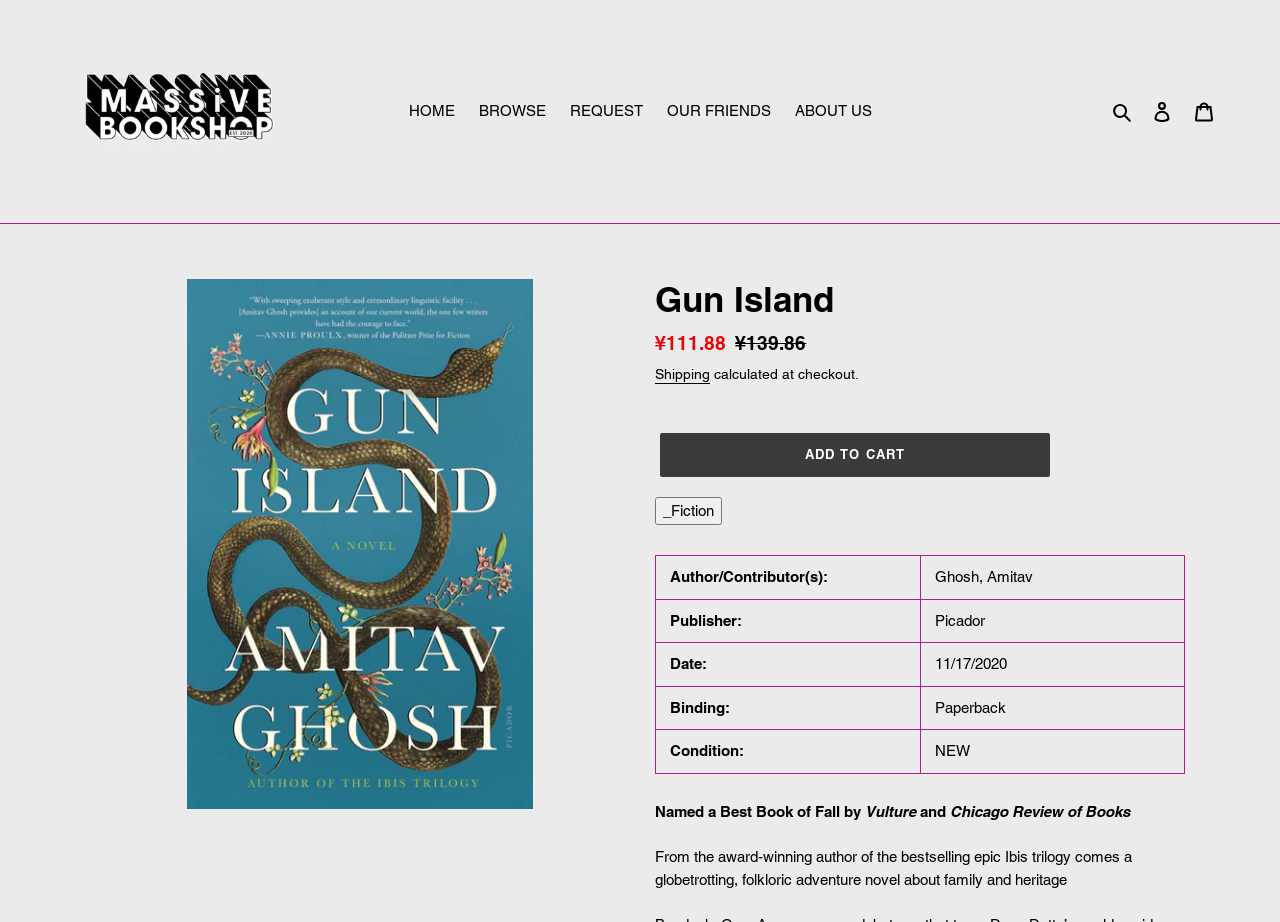What is the sale price of the book?
Please provide a single word or phrase as your answer based on the image.

¥111.88